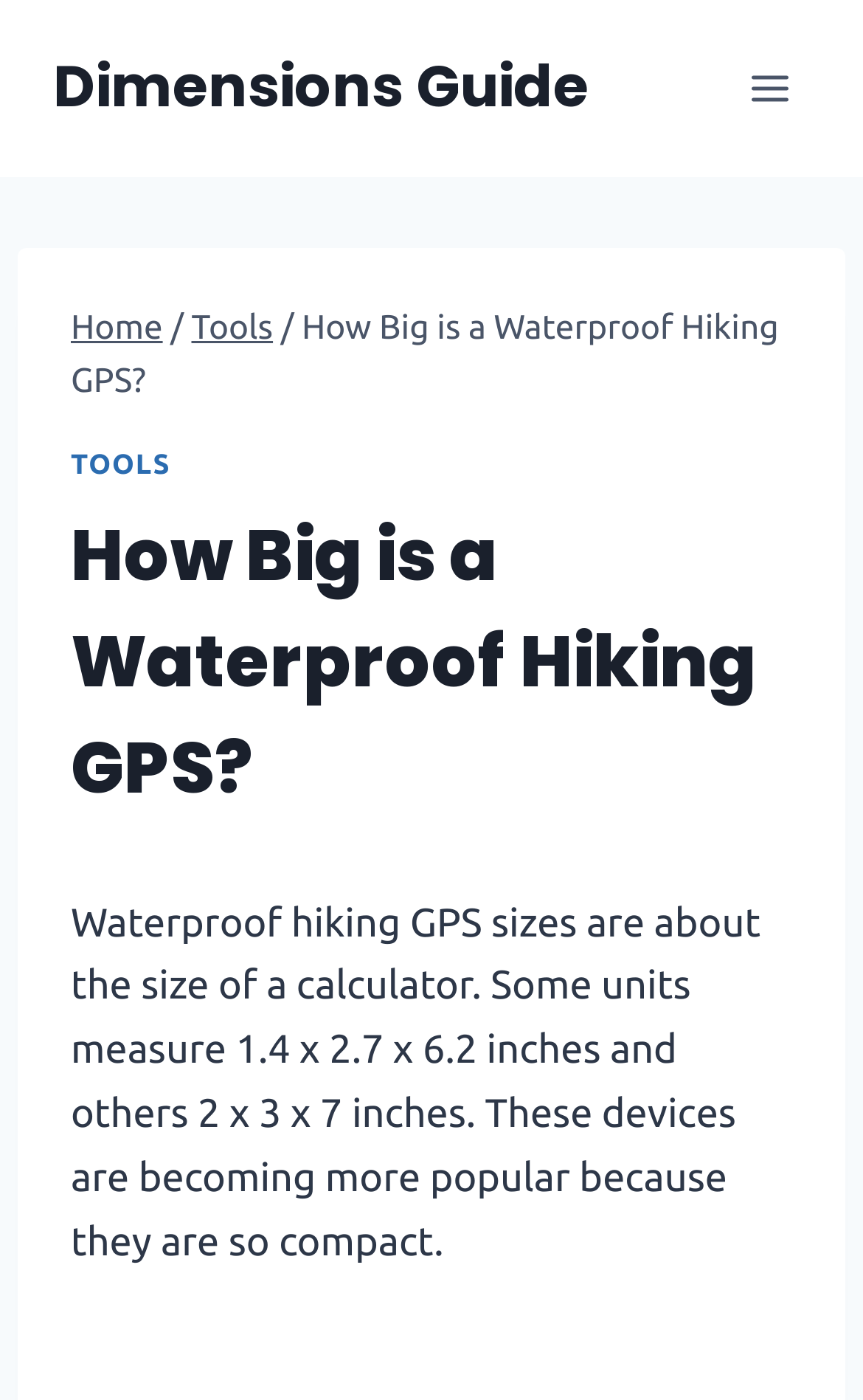Review the image closely and give a comprehensive answer to the question: What is the size comparison of waterproof hiking GPS units?

According to the webpage, waterproof hiking GPS units are about the size of a calculator, which gives an idea of their compactness and portability.